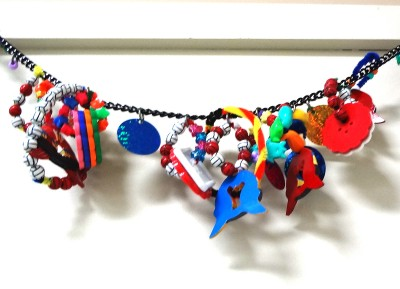What is the theme of the bracelet?
Answer the question using a single word or phrase, according to the image.

Friendship and community